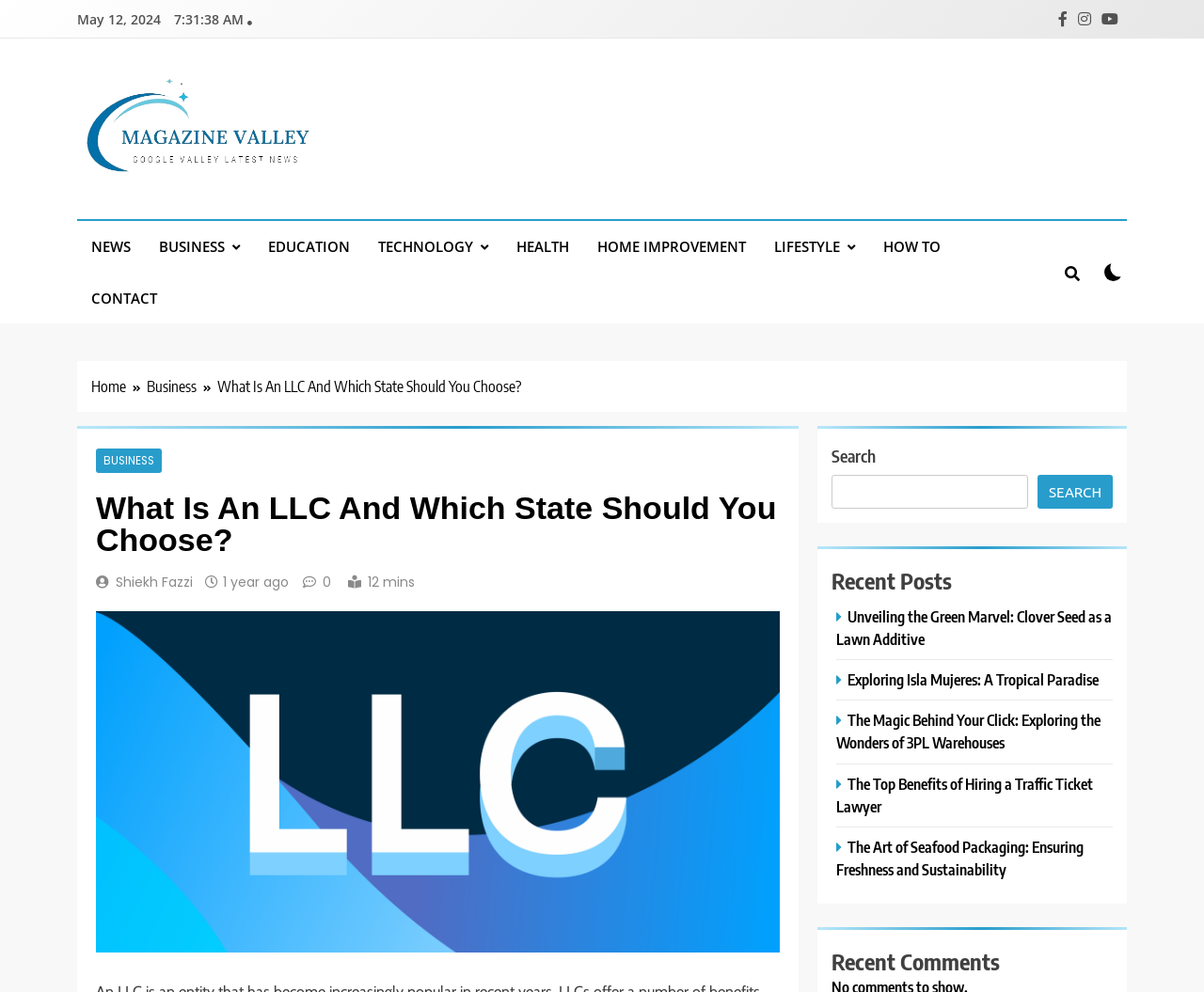Respond with a single word or phrase for the following question: 
What is the search box located?

Right side of the webpage